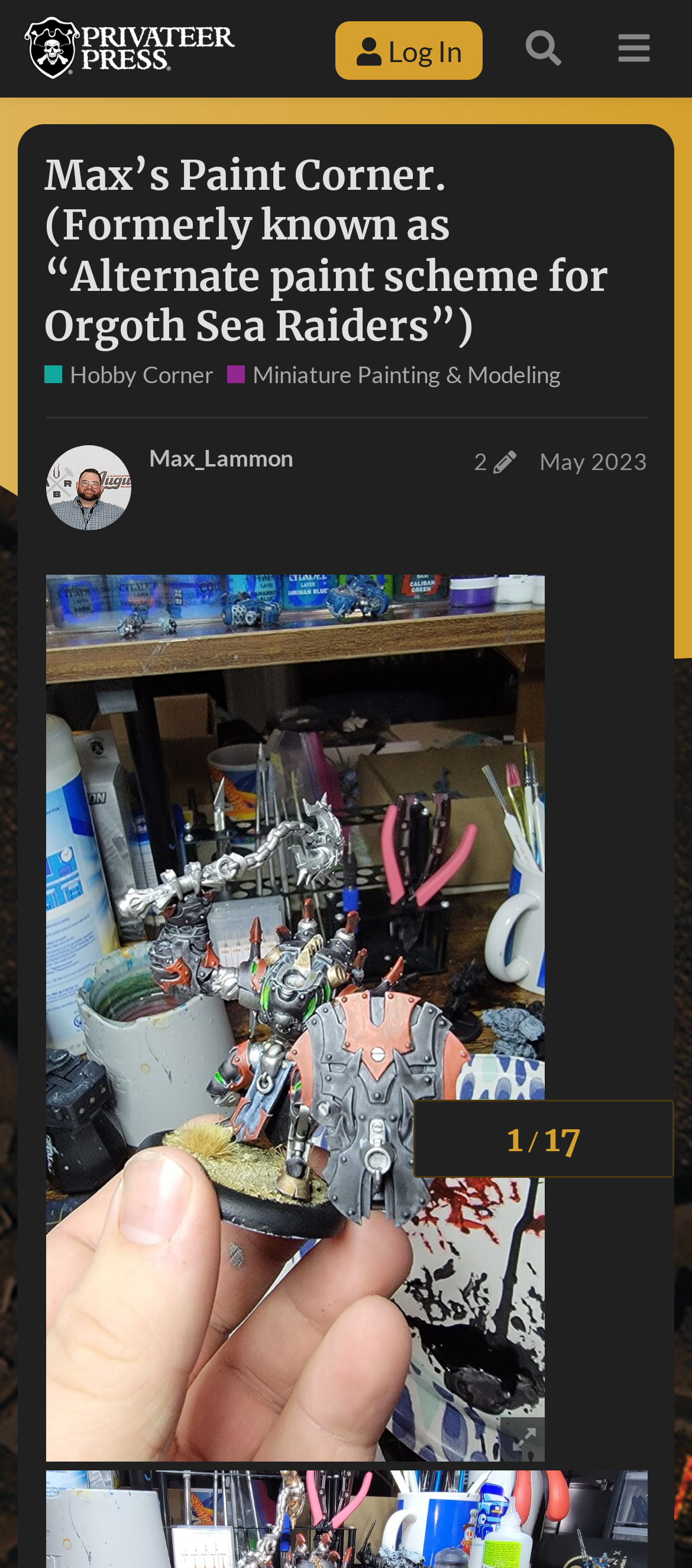Pinpoint the bounding box coordinates of the element you need to click to execute the following instruction: "Visit Privateer Press website". The bounding box should be represented by four float numbers between 0 and 1, in the format [left, top, right, bottom].

[0.026, 0.011, 0.349, 0.051]